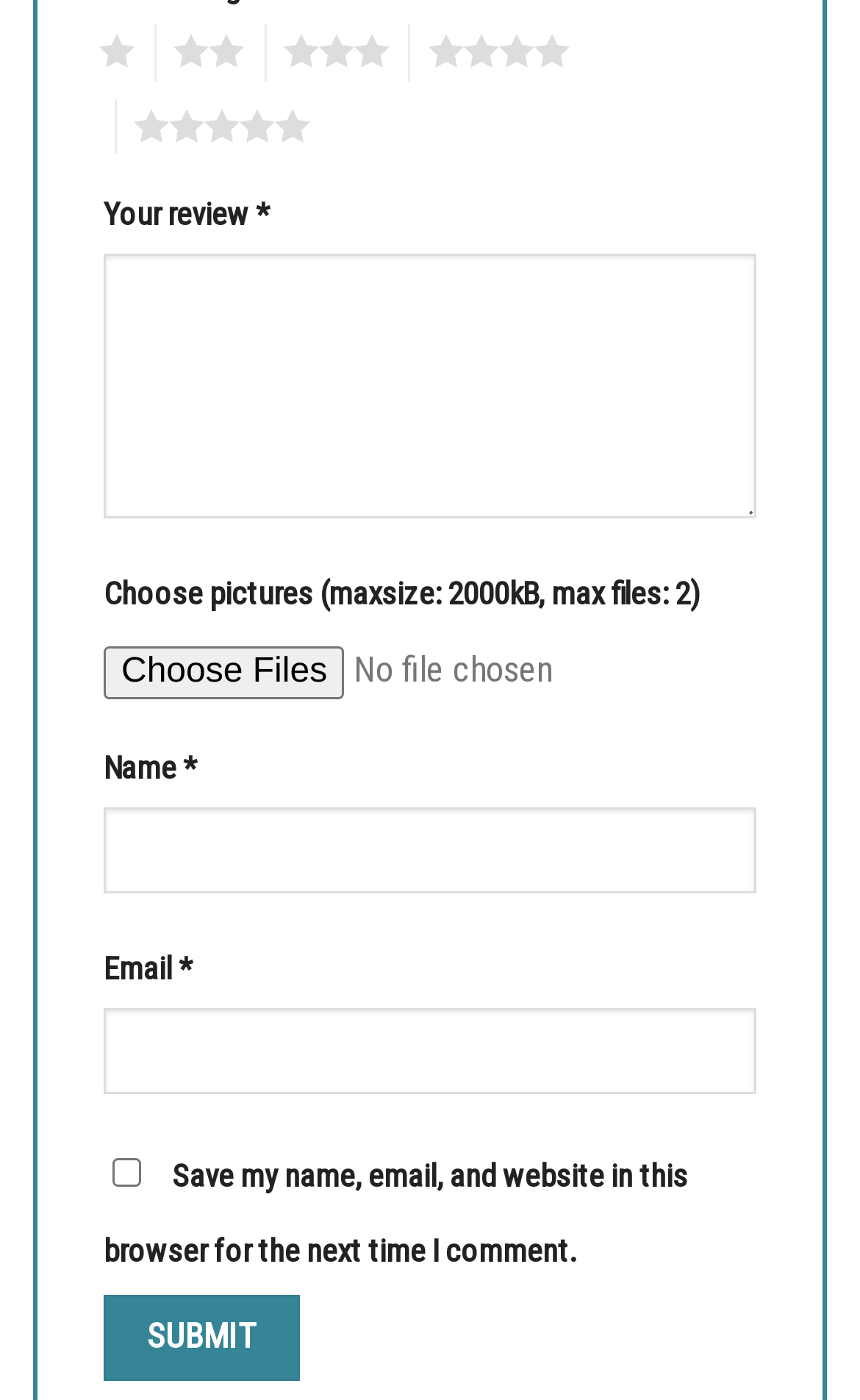Find the UI element described as: "parent_node: Your review * name="comment"" and predict its bounding box coordinates. Ensure the coordinates are four float numbers between 0 and 1, [left, top, right, bottom].

[0.121, 0.18, 0.879, 0.37]